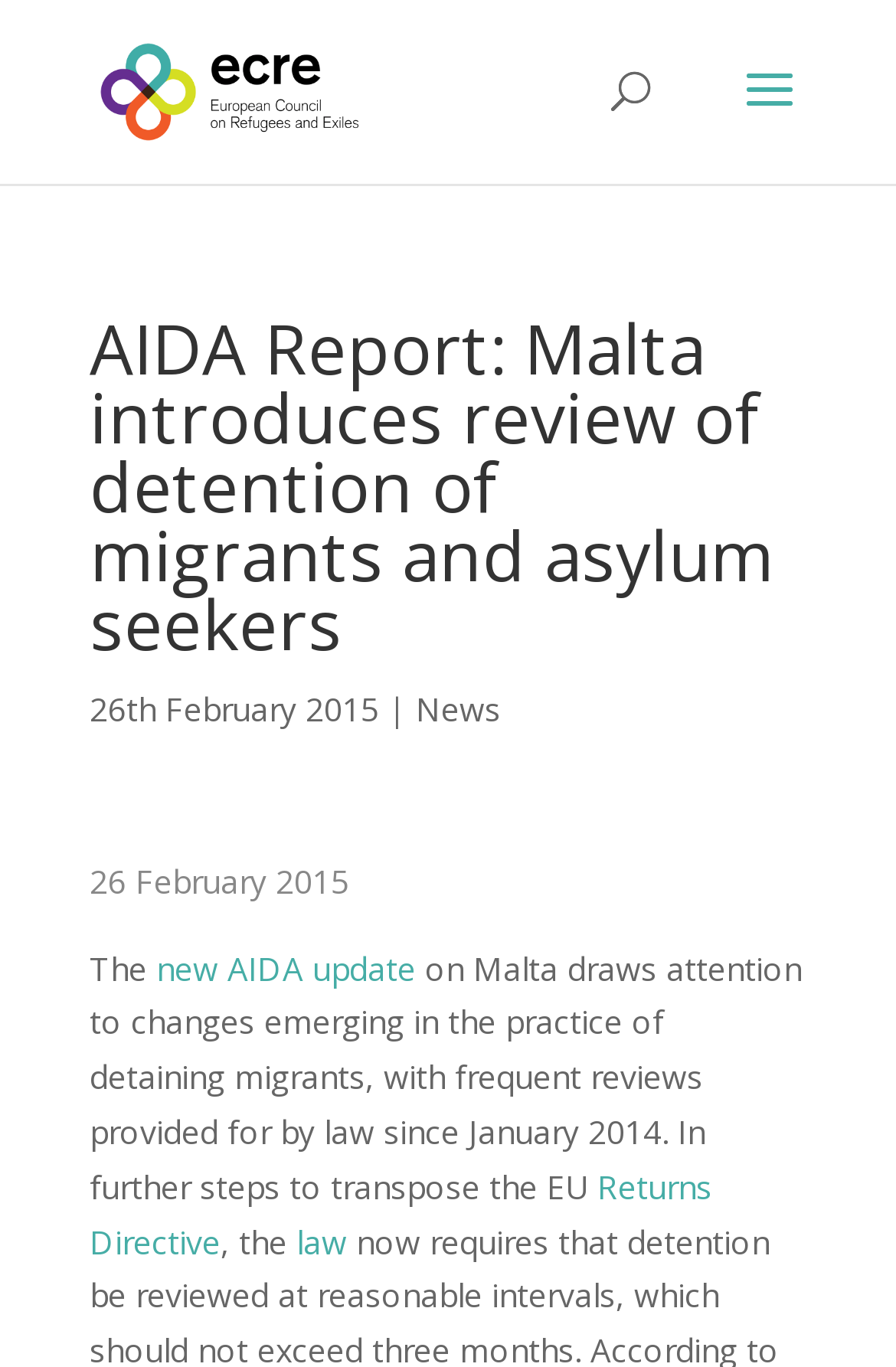Identify and provide the bounding box coordinates of the UI element described: "law". The coordinates should be formatted as [left, top, right, bottom], with each number being a float between 0 and 1.

[0.331, 0.892, 0.387, 0.924]